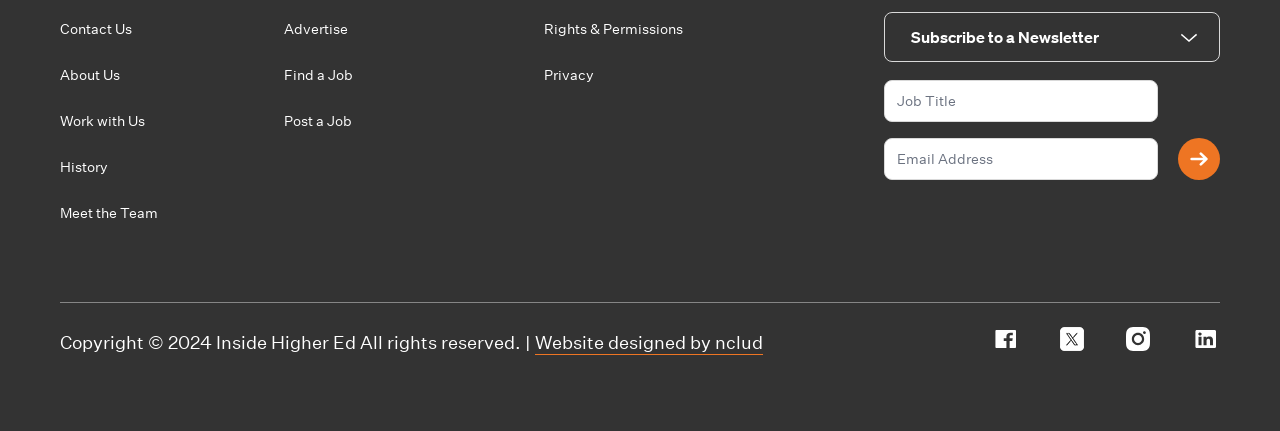How many social media platforms are linked?
Using the visual information, reply with a single word or short phrase.

4